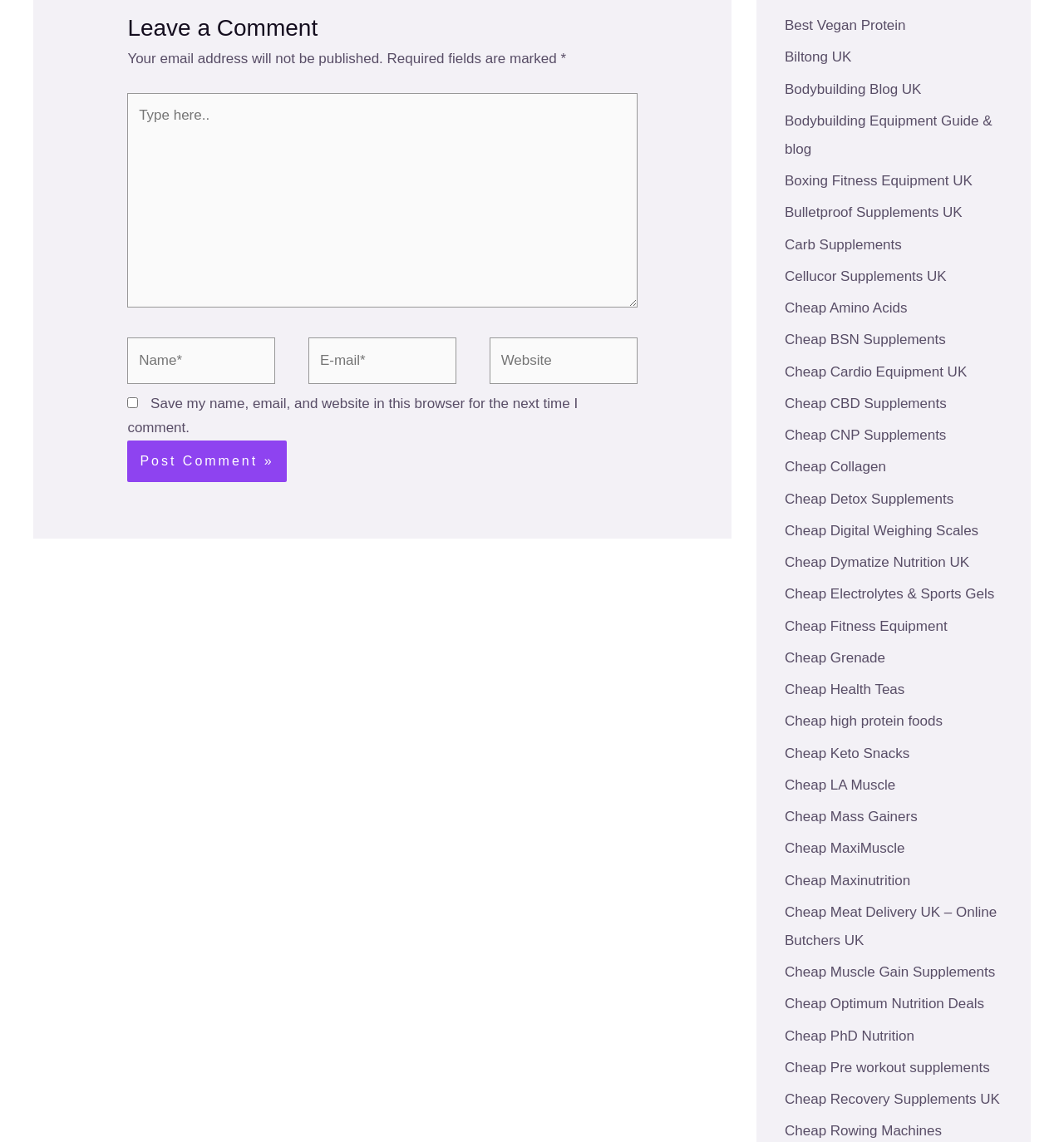Using the description: "Cheap Electrolytes & Sports Gels", determine the UI element's bounding box coordinates. Ensure the coordinates are in the format of four float numbers between 0 and 1, i.e., [left, top, right, bottom].

[0.738, 0.513, 0.935, 0.527]